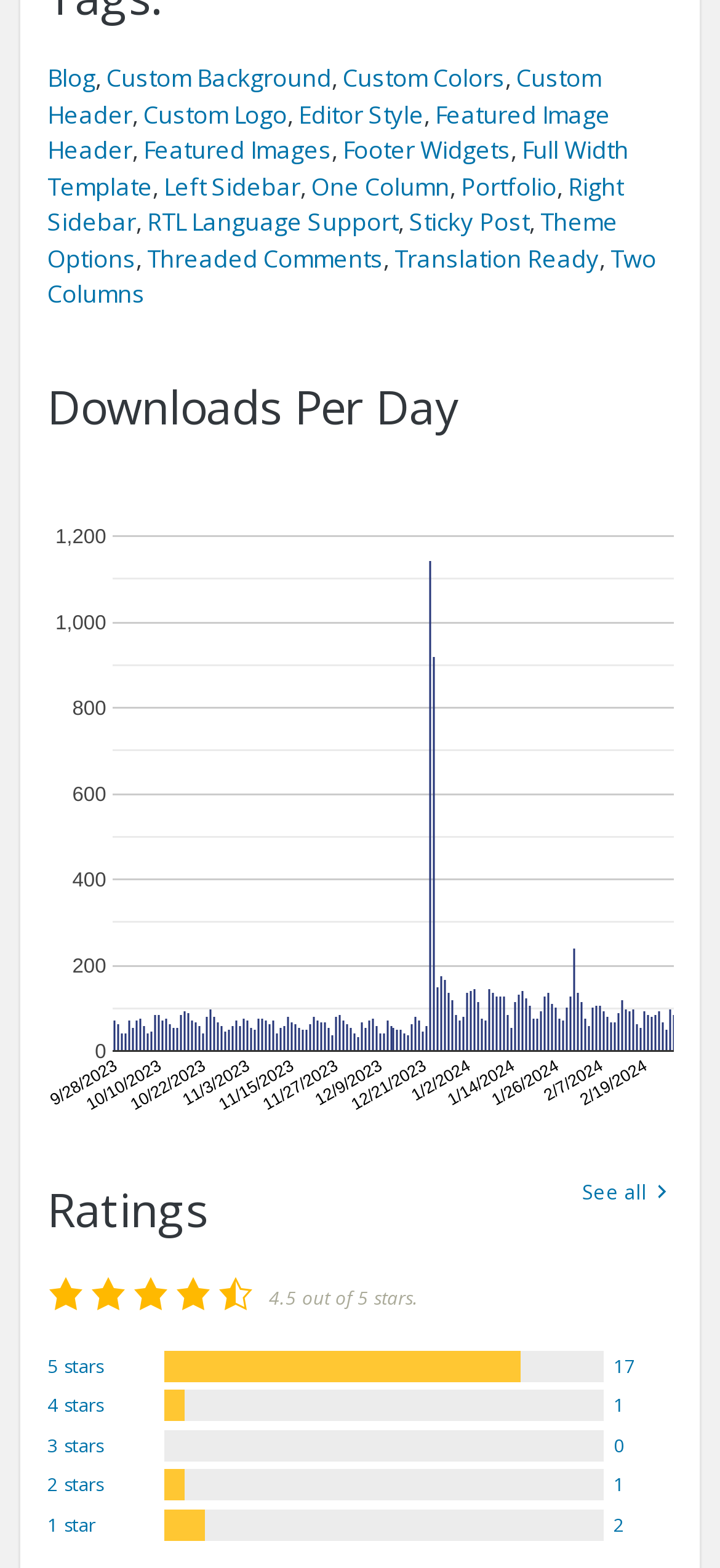Kindly determine the bounding box coordinates of the area that needs to be clicked to fulfill this instruction: "Click on the 'Blog' link".

[0.066, 0.039, 0.133, 0.06]